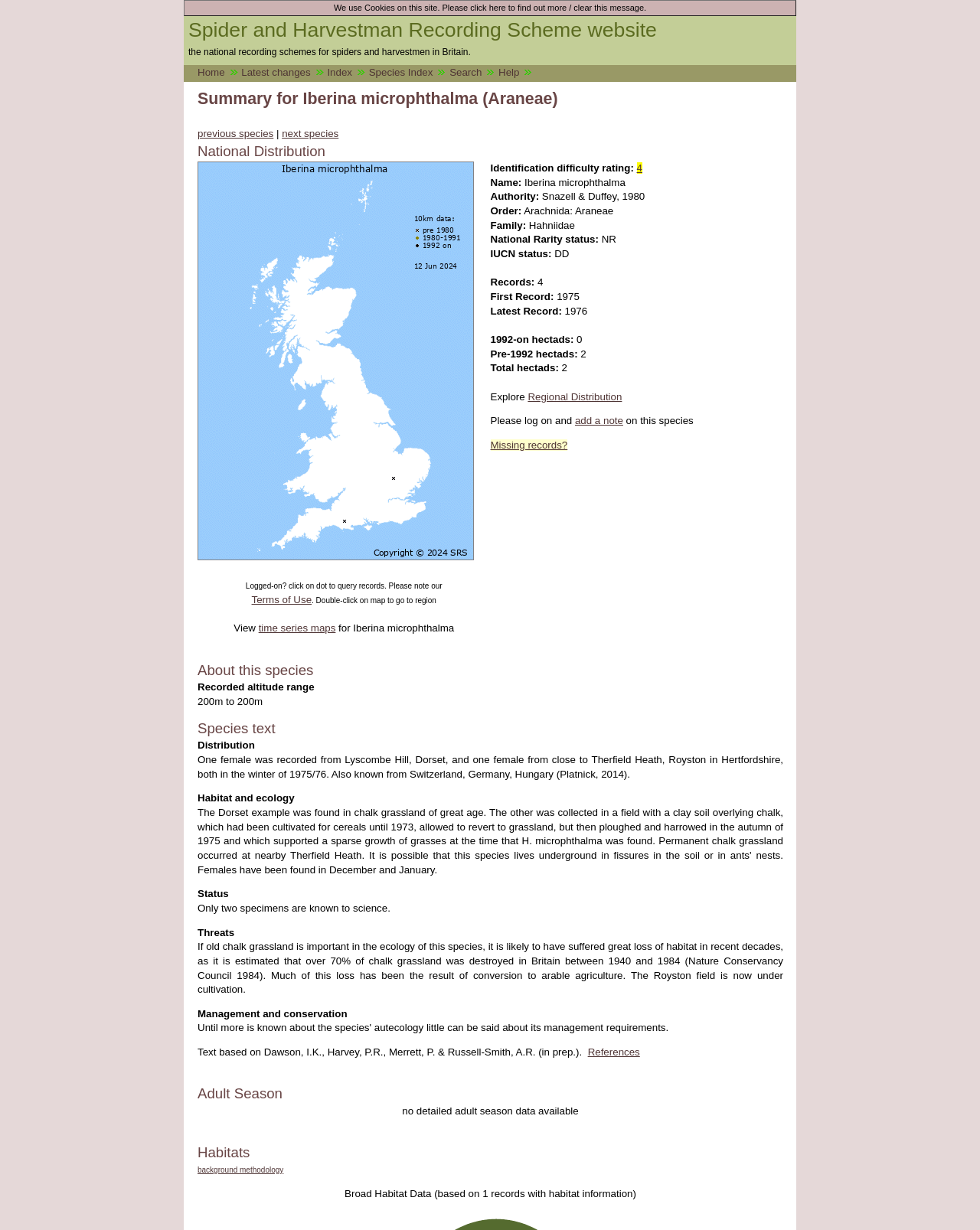Find and indicate the bounding box coordinates of the region you should select to follow the given instruction: "view time series maps".

[0.264, 0.506, 0.342, 0.516]